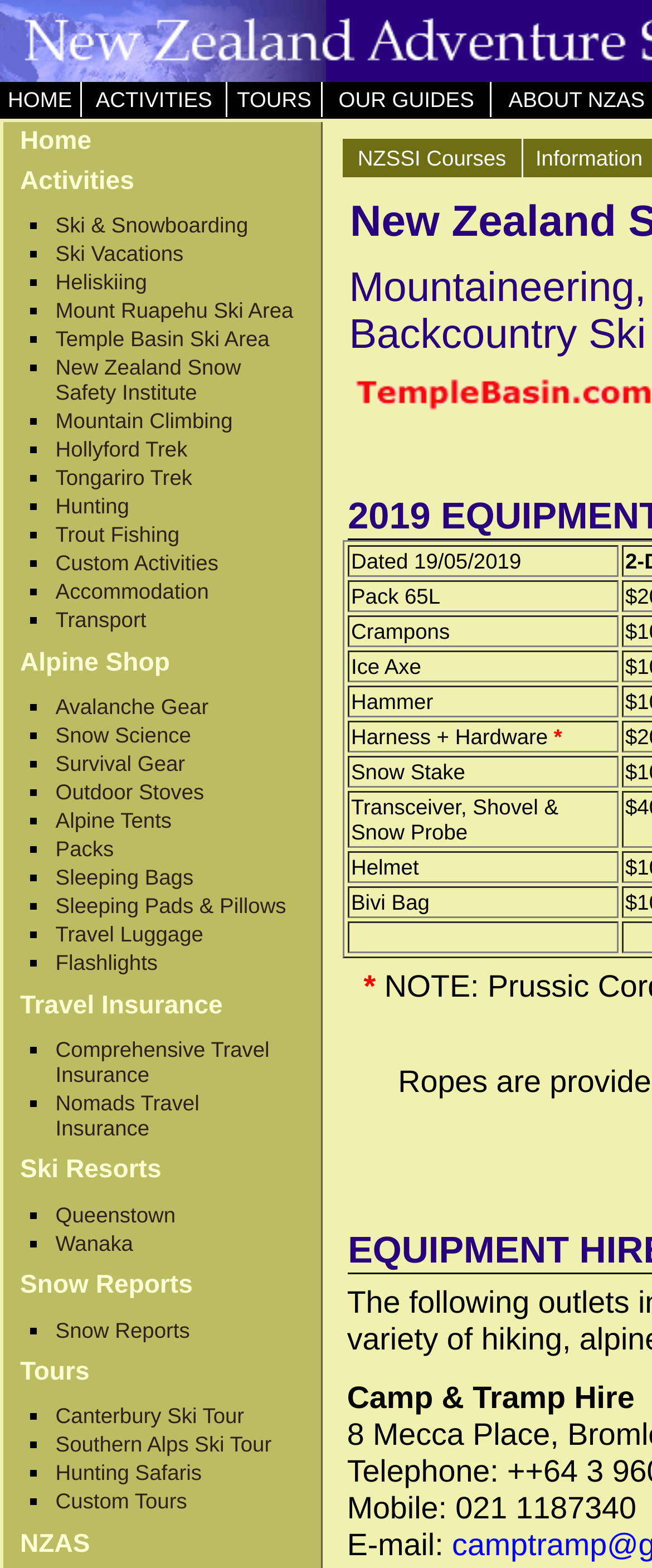Elaborate on the webpage's design and content in a detailed caption.

The webpage is about the New Zealand Snow Safety Institute, which offers various courses and activities related to mountaineering, climbing, avalanche safety, backcountry skiing, and snowboarding. 

At the top of the page, there is a navigation menu with five grid cells containing links to 'HOME', 'ACTIVITIES', 'TOURS', 'OUR GUIDES', and other sections of the website. Below the navigation menu, there are three headings: 'Home', 'Activities', and 'Alpine Shop'. 

Under the 'Activities' heading, there is a list of links to various activities, including 'Ski & Snowboarding', 'Ski Vacations', 'Heliskiing', 'Mount Ruapehu Ski Area', 'Temple Basin Ski Area', 'Mountain Climbing', 'Hollyford Trek', 'Tongariro Trek', 'Hunting', 'Trout Fishing', 'Custom Activities', 'Accommodation', and 'Transport'. 

Under the 'Alpine Shop' heading, there is a list of links to various gear and equipment, including 'Avalanche Gear', 'Snow Science', 'Survival Gear', 'Outdoor Stoves', 'Alpine Tents', 'Packs', 'Sleeping Bags', 'Sleeping Pads & Pillows', 'Travel Luggage', and 'Flashlights'. 

Further down the page, there are headings for 'Travel Insurance', 'Ski Resorts', and 'Snow Reports', each with their own lists of links to related information. The 'Travel Insurance' section has links to 'Comprehensive Travel Insurance' and 'Nomads Travel Insurance'. The 'Ski Resorts' section has links to 'Queenstown' and 'Wanaka'. The 'Snow Reports' section has a link to 'Snow Reports'. 

Finally, there is a heading for 'Tours' with a link to 'Tours'.